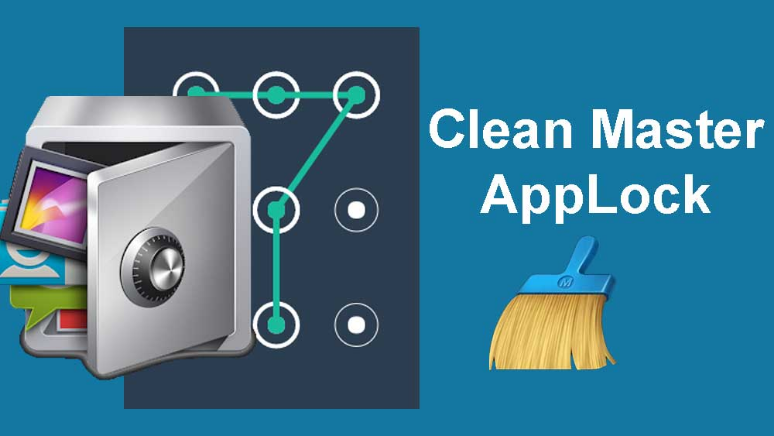Describe all significant details and elements found in the image.

The image showcases the **Clean Master AppLock**, an integral feature of the popular Clean Master application designed for Android devices. It prominently features a secure vault design symbolizing app protection, depicted with various colorful app icons tucked behind a locked safe. Overlaying this is a pattern lock graphic, illustrating the security mechanism users can utilize to safeguard their applications. Accompanying the visual is the bold text "Clean Master AppLock," emphasizing the focus on app security. This feature is particularly beneficial for users who wish to restrict access to certain apps and games on their devices, ensuring privacy and data protection in an increasingly digital world. The image captures the essence of Clean Master’s dual functionality—optimizing device performance while enhancing security.